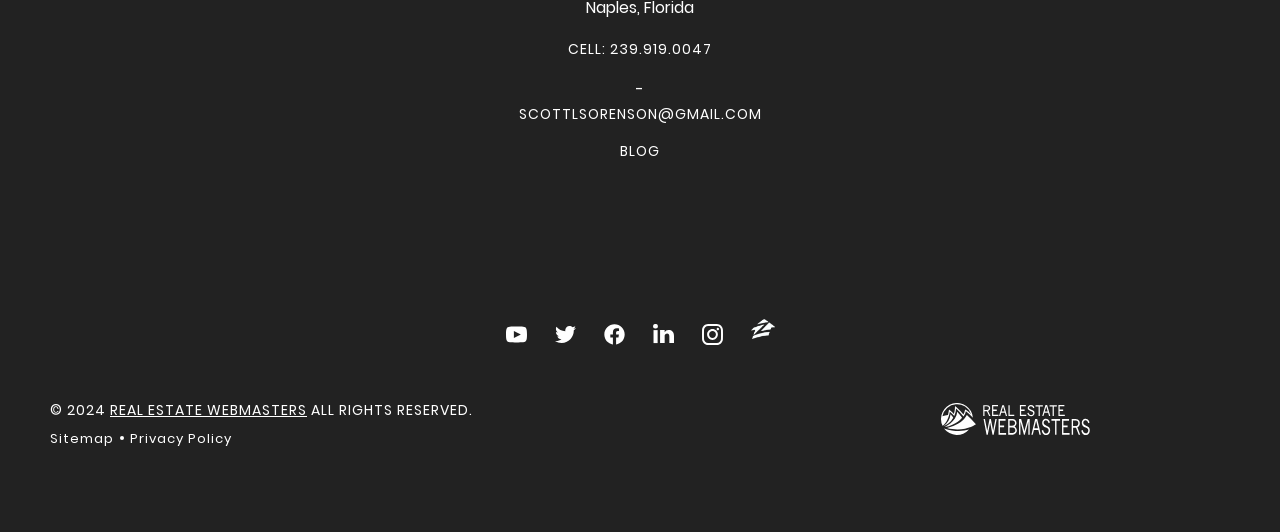Please find the bounding box coordinates of the element that needs to be clicked to perform the following instruction: "Follow us on Youtube". The bounding box coordinates should be four float numbers between 0 and 1, represented as [left, top, right, bottom].

[0.395, 0.608, 0.411, 0.649]